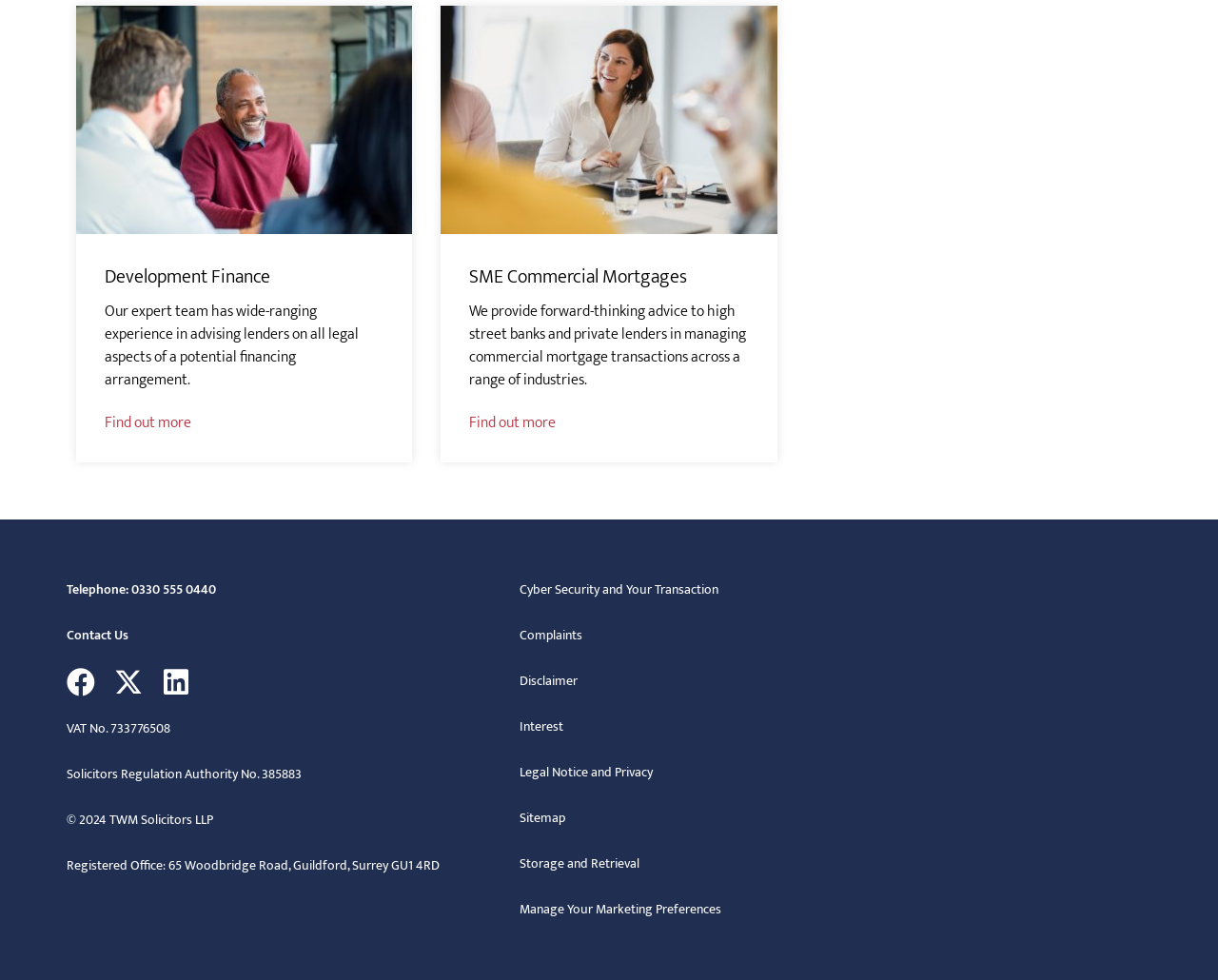Determine the bounding box coordinates of the clickable element to complete this instruction: "Find out more about SME Commercial Mortgages". Provide the coordinates in the format of four float numbers between 0 and 1, [left, top, right, bottom].

[0.385, 0.424, 0.457, 0.44]